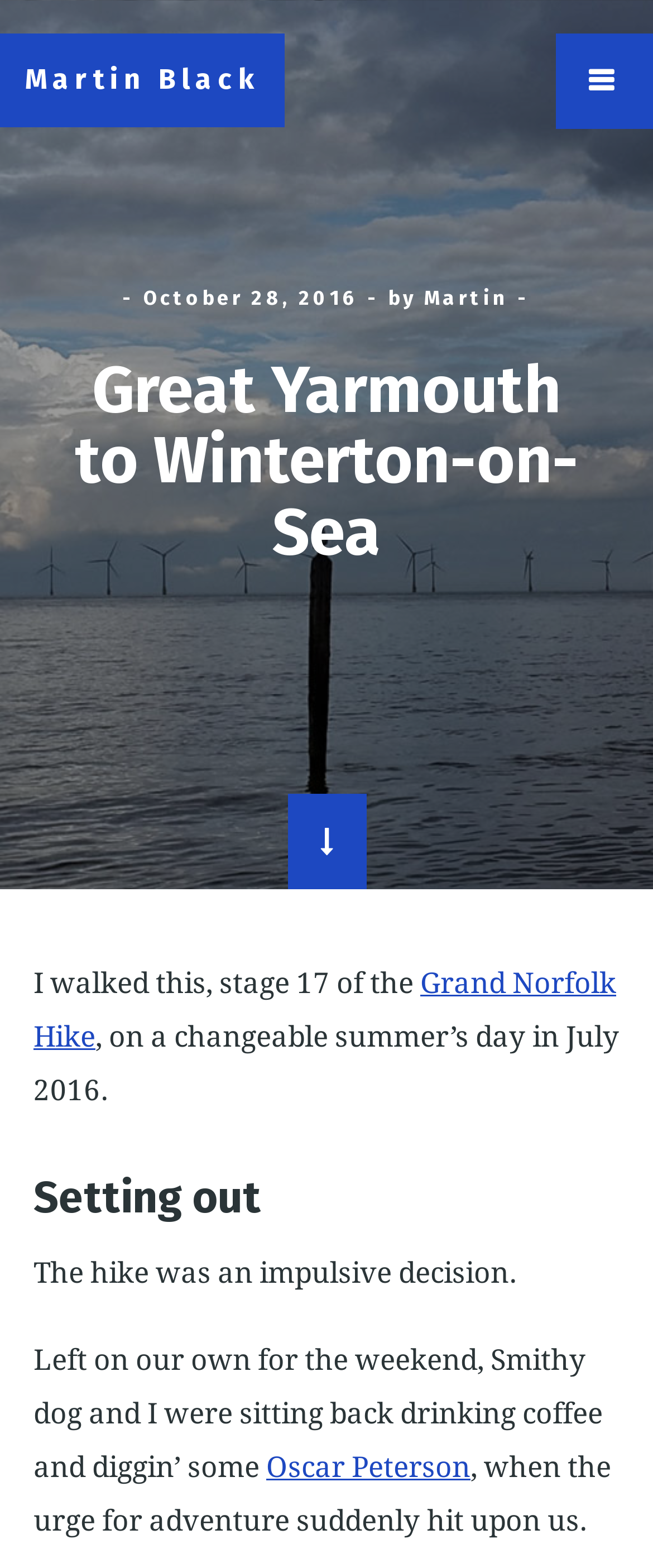Highlight the bounding box of the UI element that corresponds to this description: "October 28, 2016November 13, 2016".

[0.22, 0.183, 0.55, 0.197]